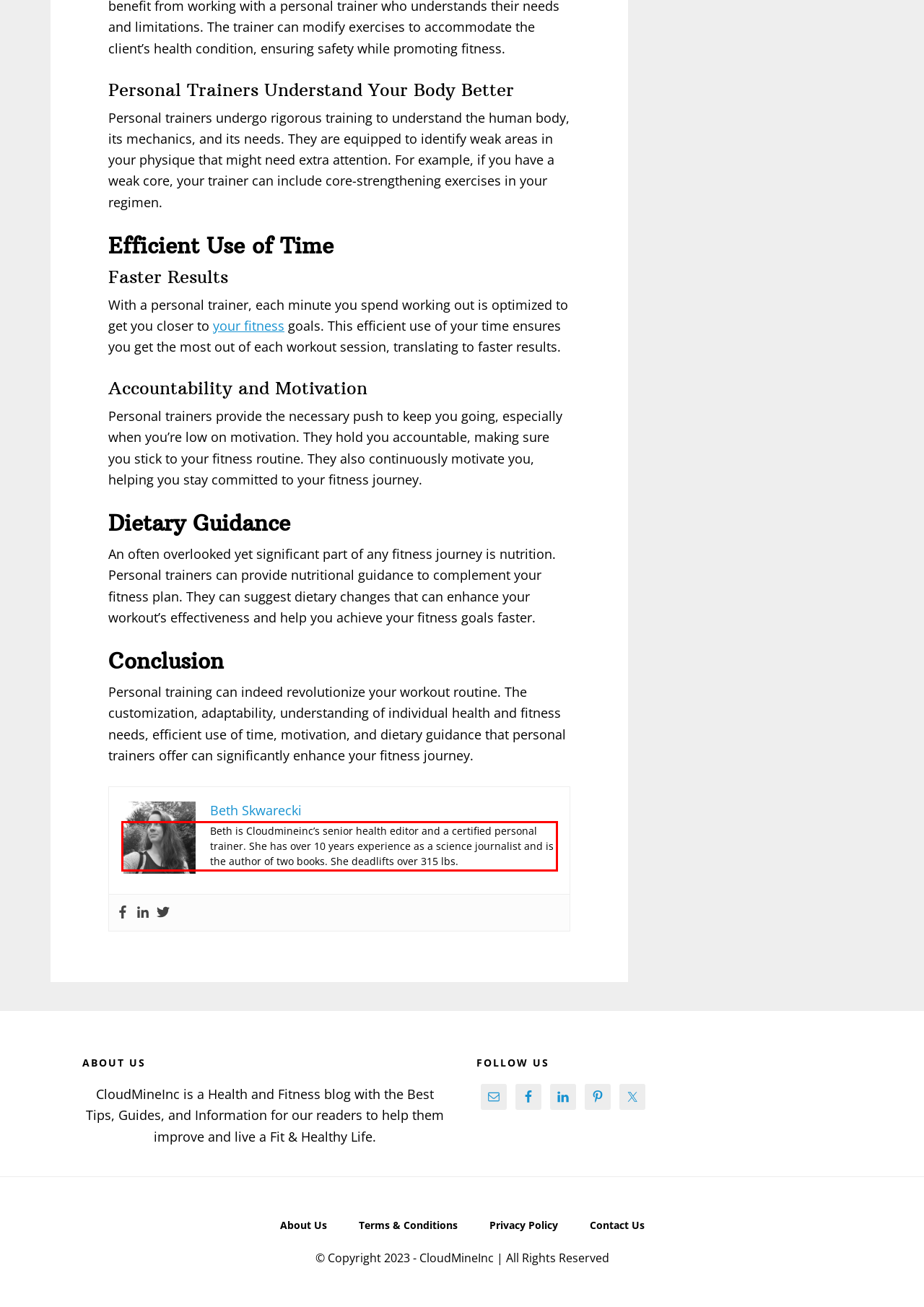Examine the webpage screenshot, find the red bounding box, and extract the text content within this marked area.

Beth is Cloudmineinc’s senior health editor and a certified personal trainer. She has over 10 years experience as a science journalist and is the author of two books. She deadlifts over 315 lbs.